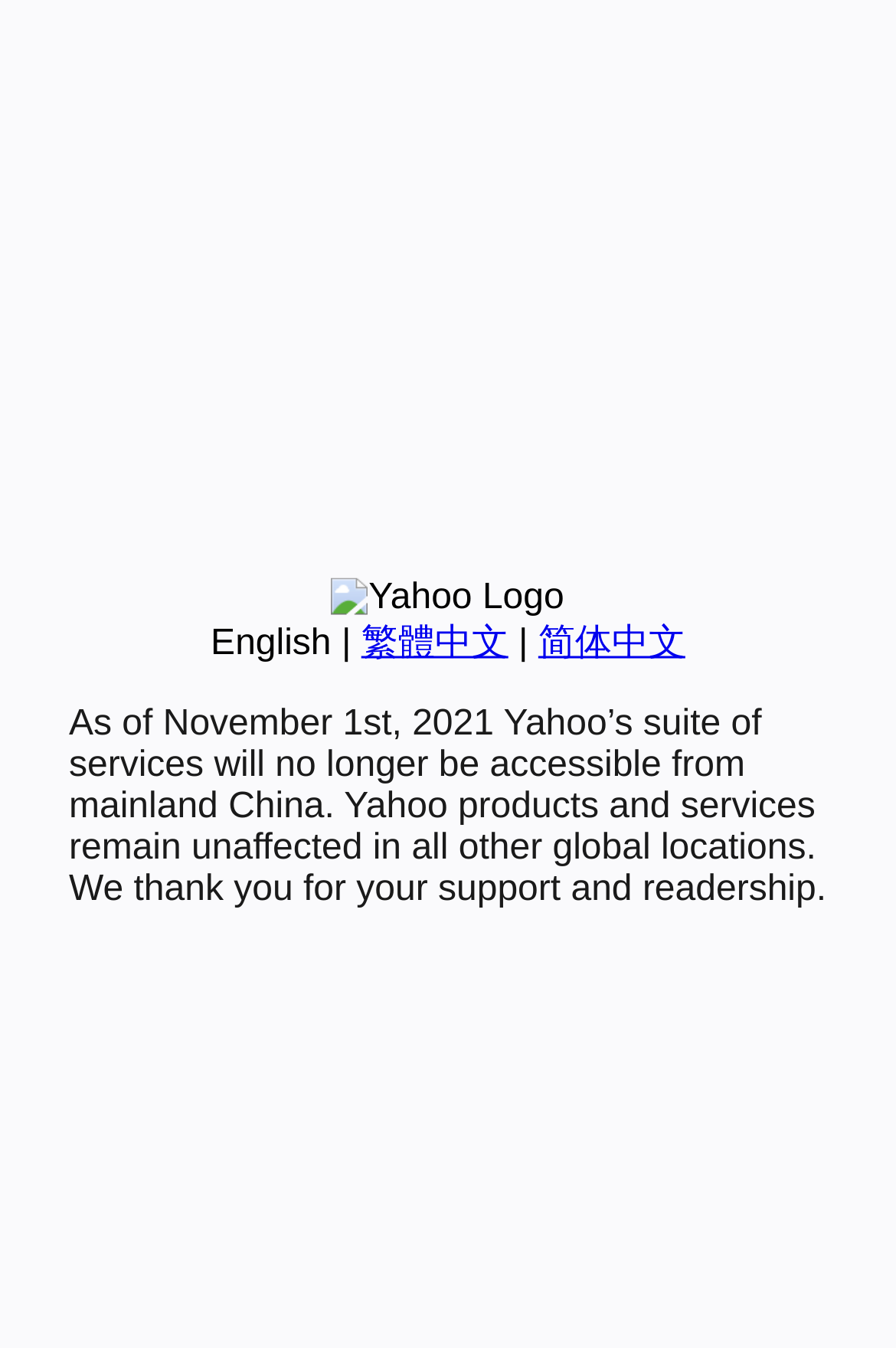Bounding box coordinates must be specified in the format (top-left x, top-left y, bottom-right x, bottom-right y). All values should be floating point numbers between 0 and 1. What are the bounding box coordinates of the UI element described as: 简体中文

[0.601, 0.463, 0.765, 0.492]